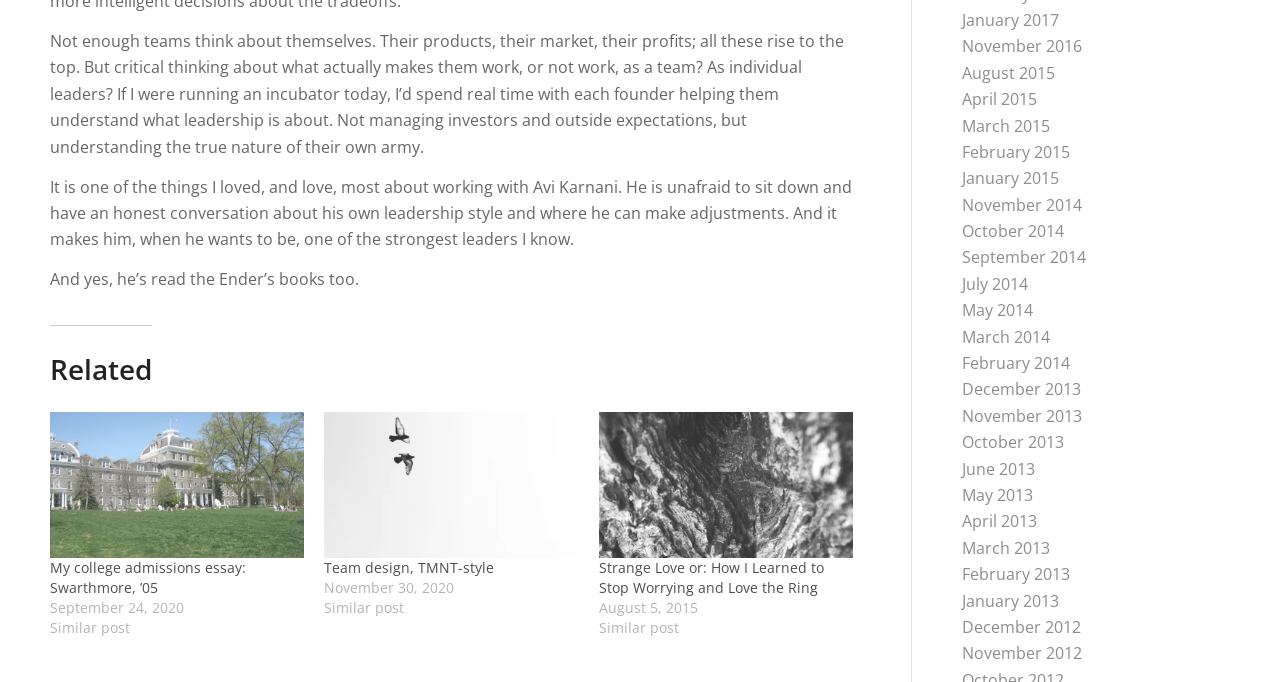Ascertain the bounding box coordinates for the UI element detailed here: "January 2013". The coordinates should be provided as [left, top, right, bottom] with each value being a float between 0 and 1.

[0.752, 0.864, 0.828, 0.897]